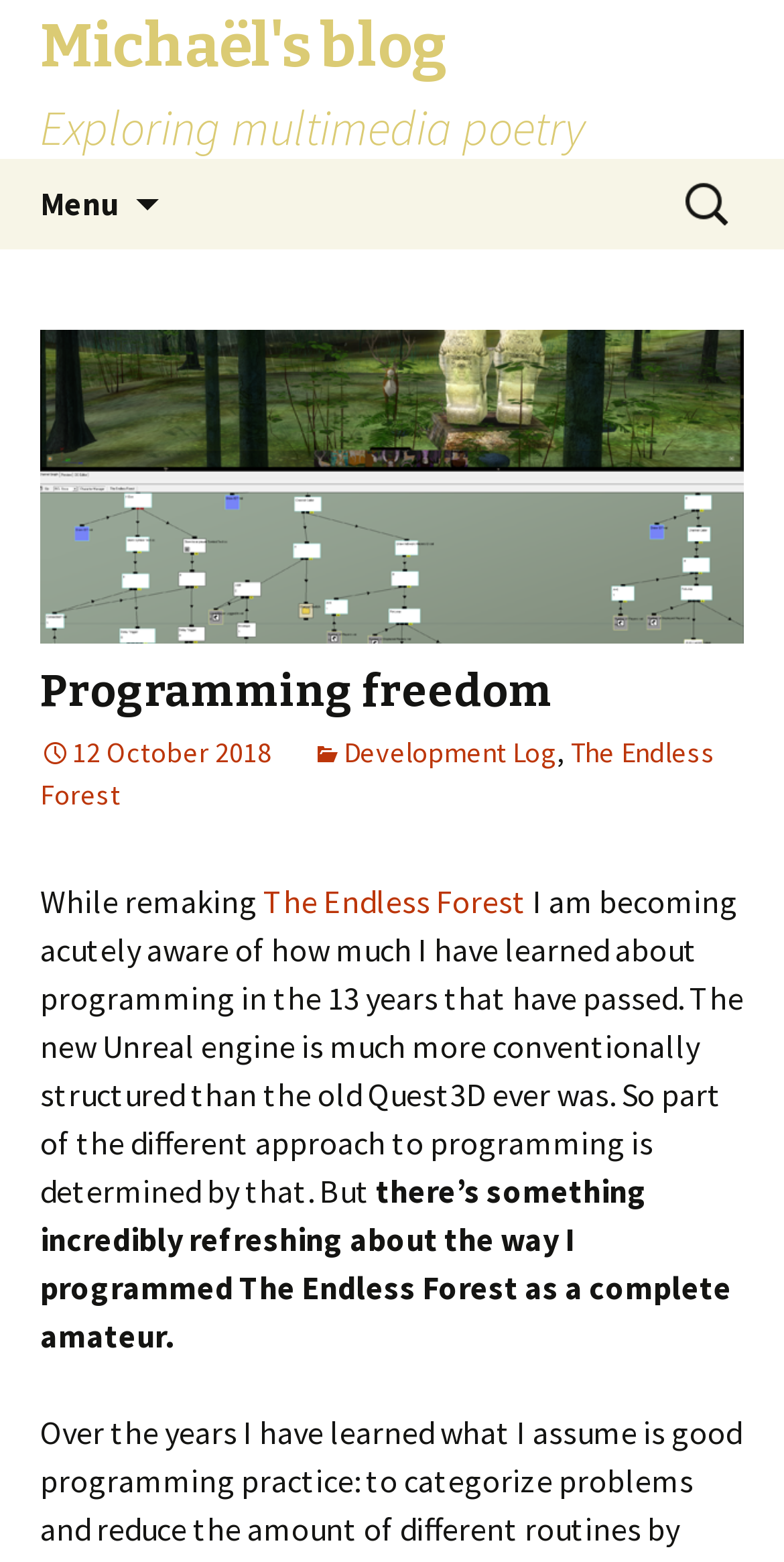Describe all the key features of the webpage in detail.

The webpage is a blog titled "Programming freedom | Michaël's blog" with a focus on exploring multimedia poetry. At the top, there is a heading "Michaël's blog" followed by a subheading "Exploring multimedia poetry". 

To the right of the headings, there is a button labeled "Menu" which is not expanded. Next to the button, there is a link "Skip to content". On the top right corner, there is a search bar with a label "Search for:".

Below the search bar, there is a header section with a heading "Programming freedom". Underneath, there are three links: one with an icon and the date "12 October 2018", another labeled "Development Log", and a third one titled "The Endless Forest". 

The main content of the page starts with a paragraph of text that begins with "While remaking The Endless Forest". The paragraph is followed by a link to "The Endless Forest" and then another block of text that discusses the author's experience with programming. The text continues with another paragraph that starts with "there’s something incredibly refreshing about the way I programmed The Endless Forest as a complete amateur."